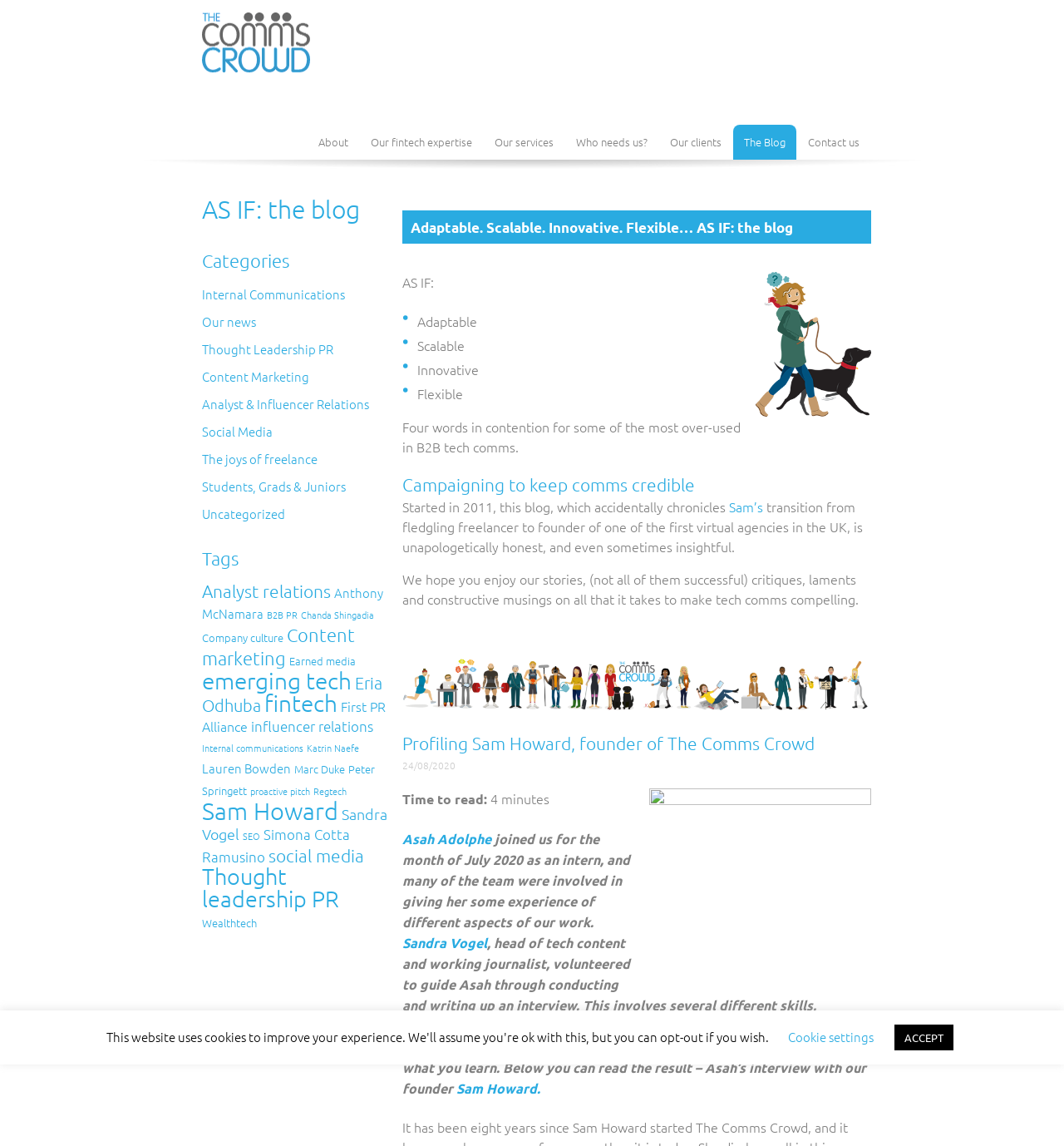Identify the bounding box coordinates of the region that should be clicked to execute the following instruction: "Learn more about 'Thought Leadership PR'".

[0.189, 0.753, 0.318, 0.796]